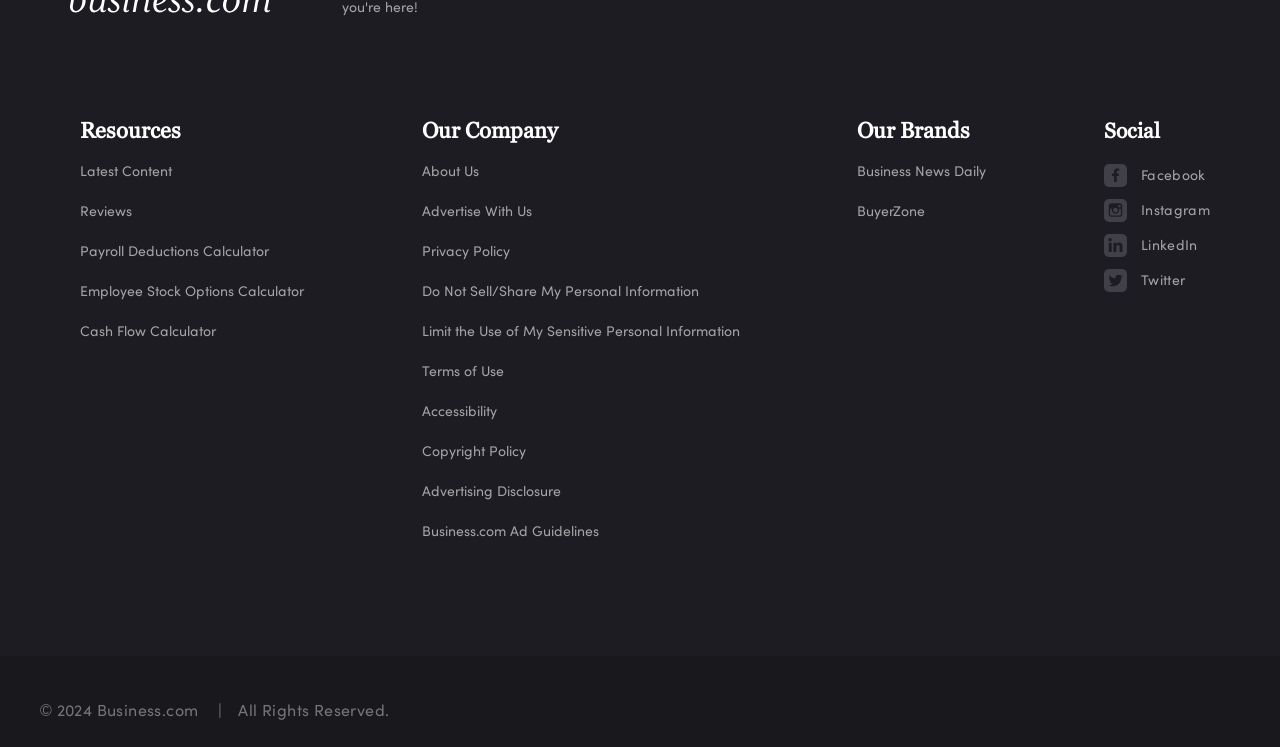Please find the bounding box coordinates of the section that needs to be clicked to achieve this instruction: "Learn about Business News Daily".

[0.67, 0.202, 0.77, 0.256]